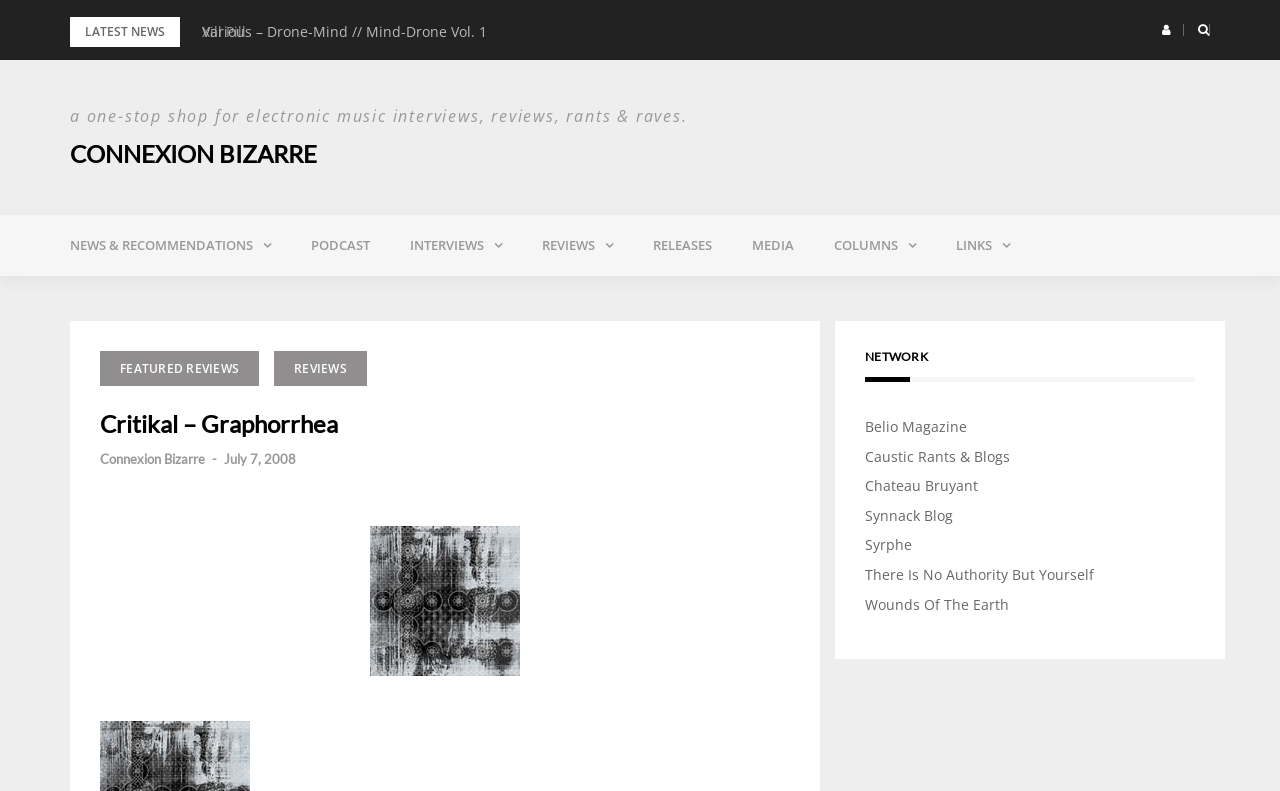Determine the bounding box coordinates of the target area to click to execute the following instruction: "Click on the 'Various – Drone-Mind // Mind-Drone Vol. 1' link."

[0.158, 0.028, 0.38, 0.052]